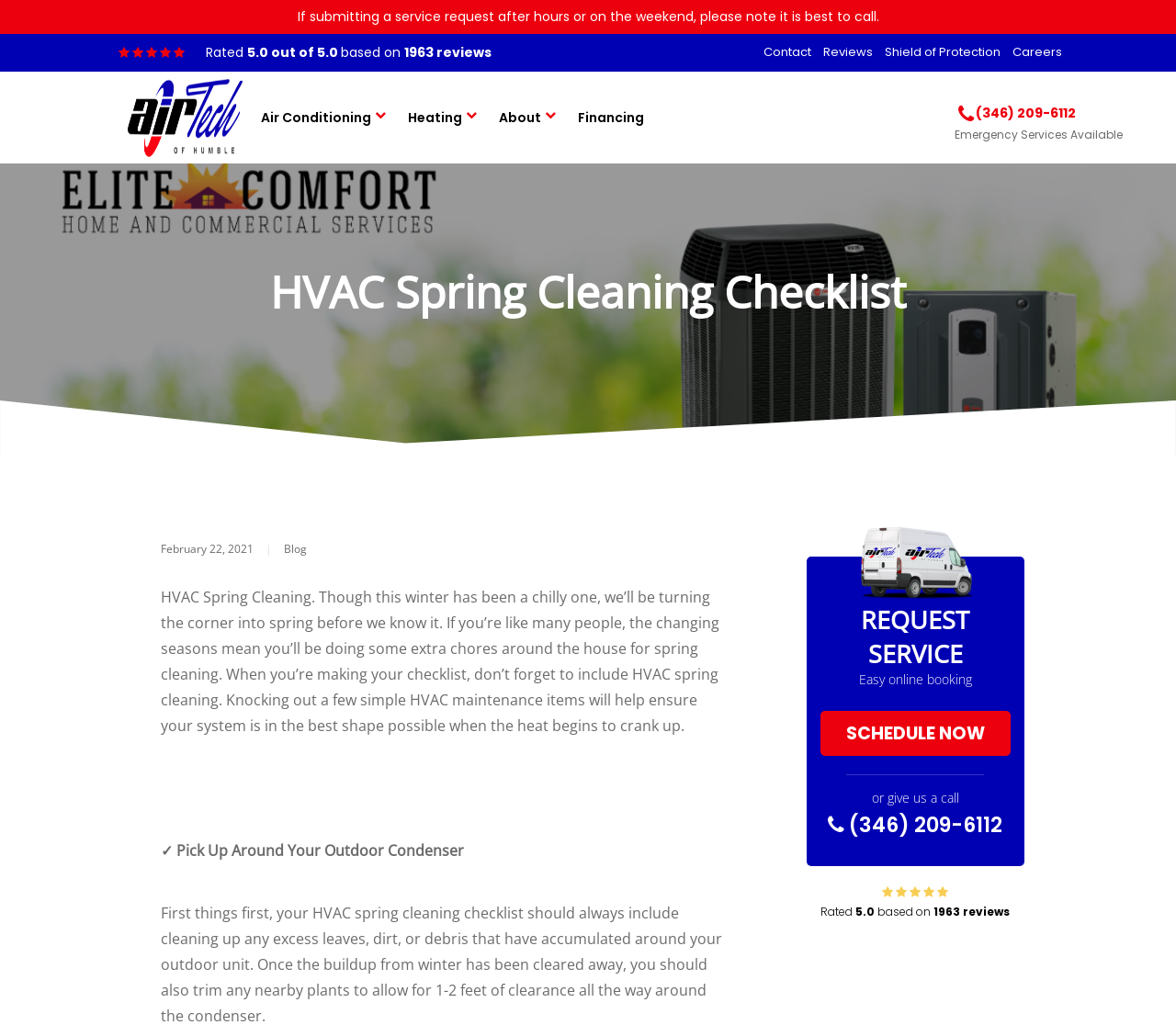Find the bounding box coordinates of the clickable region needed to perform the following instruction: "Click Reviews". The coordinates should be provided as four float numbers between 0 and 1, i.e., [left, top, right, bottom].

[0.7, 0.042, 0.742, 0.06]